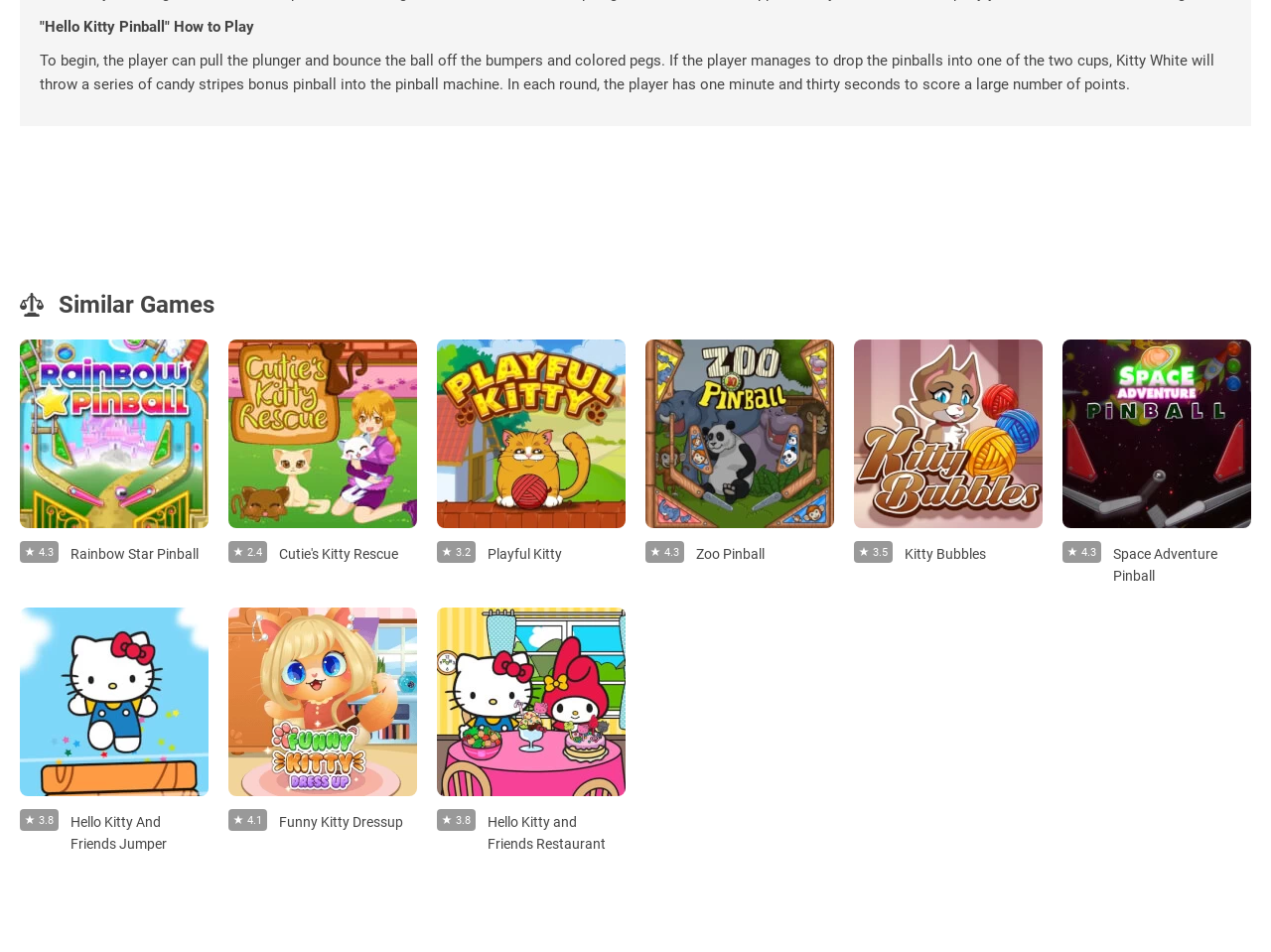Given the element description 2.4Cutie's Kitty Rescue, identify the bounding box coordinates for the UI element on the webpage screenshot. The format should be (top-left x, top-left y, bottom-right x, bottom-right y), with values between 0 and 1.

[0.18, 0.357, 0.328, 0.599]